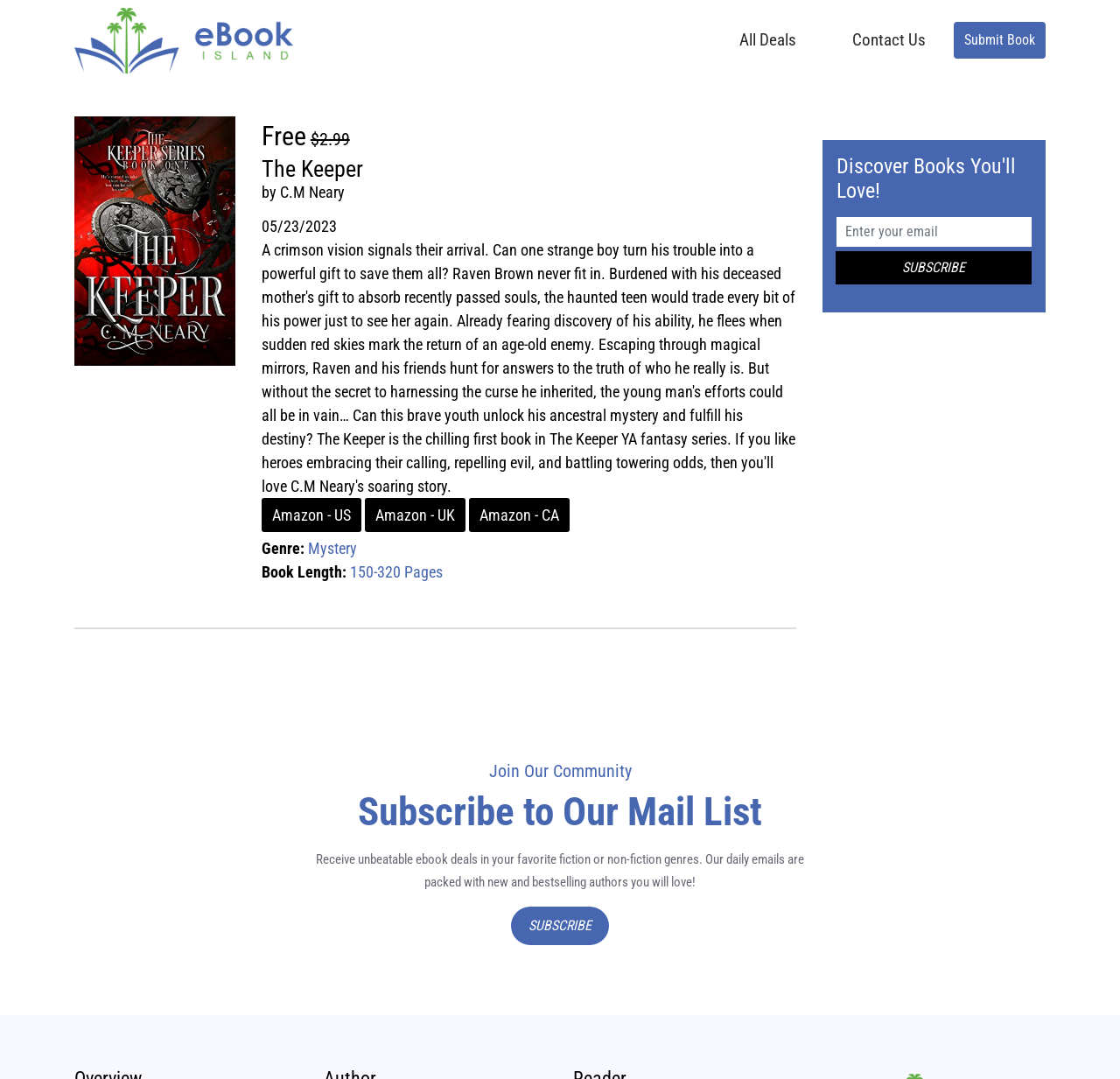What is the genre of the ebook?
Look at the webpage screenshot and answer the question with a detailed explanation.

The genre of the ebook is 'Mystery', which is mentioned in the link element with the text 'Mystery'.